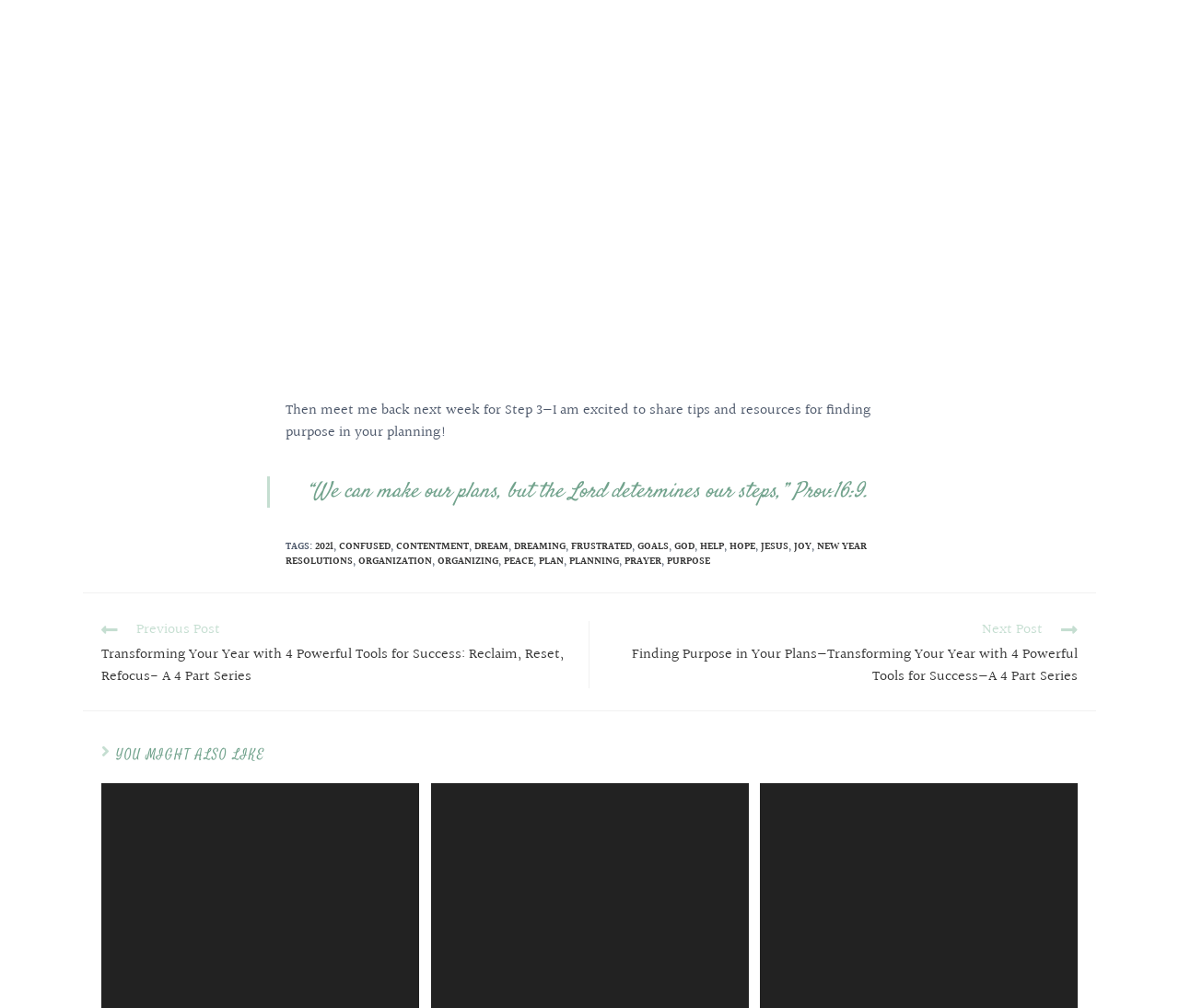Determine the bounding box coordinates of the clickable element to complete this instruction: "Click on the 'PURPOSE' link". Provide the coordinates in the format of four float numbers between 0 and 1, [left, top, right, bottom].

[0.566, 0.549, 0.602, 0.565]